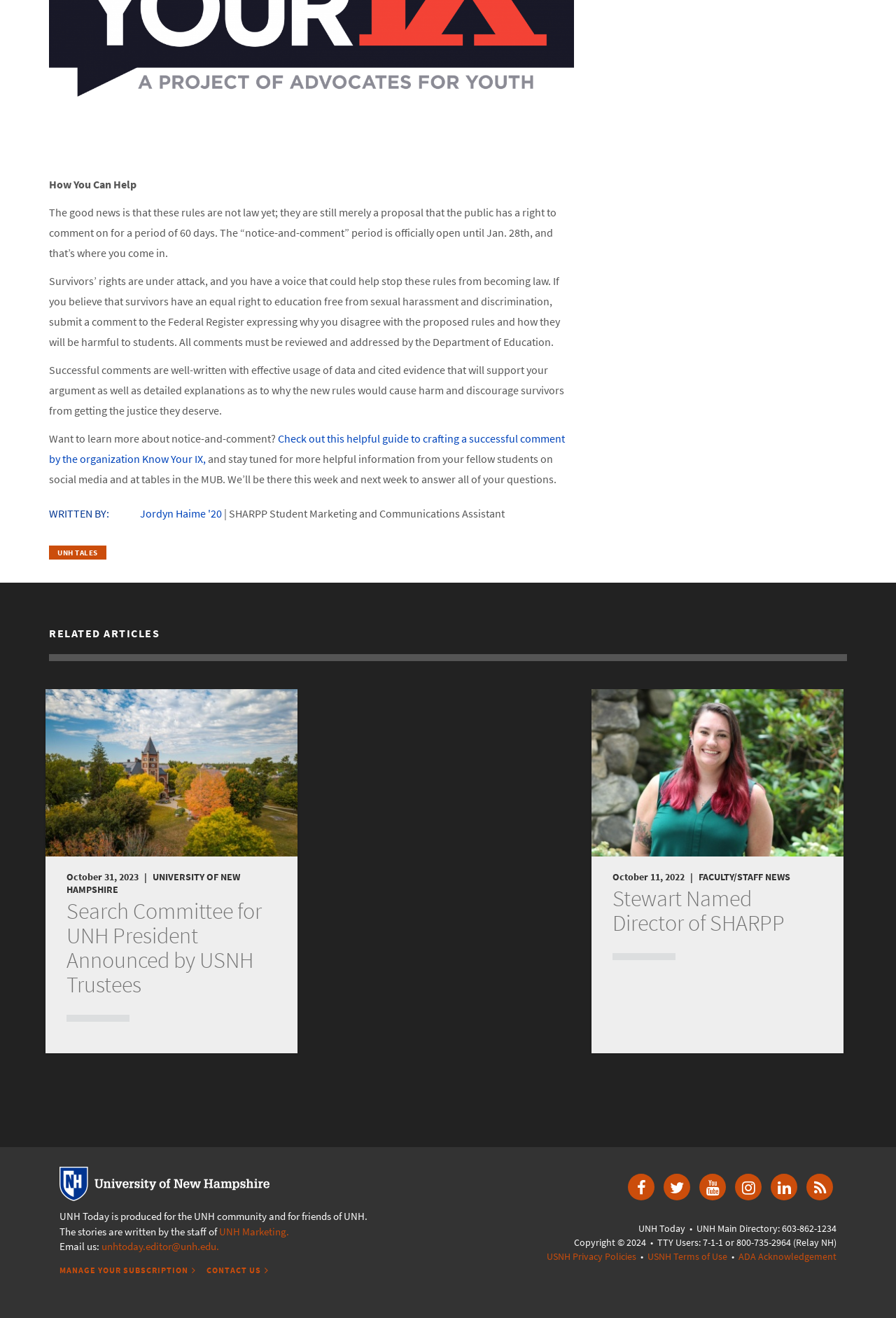Who wrote the main article?
Craft a detailed and extensive response to the question.

The author of the main article is Jordyn Haime, a student from the class of 2020, who is also the SHARPP Student Marketing and Communications Assistant.